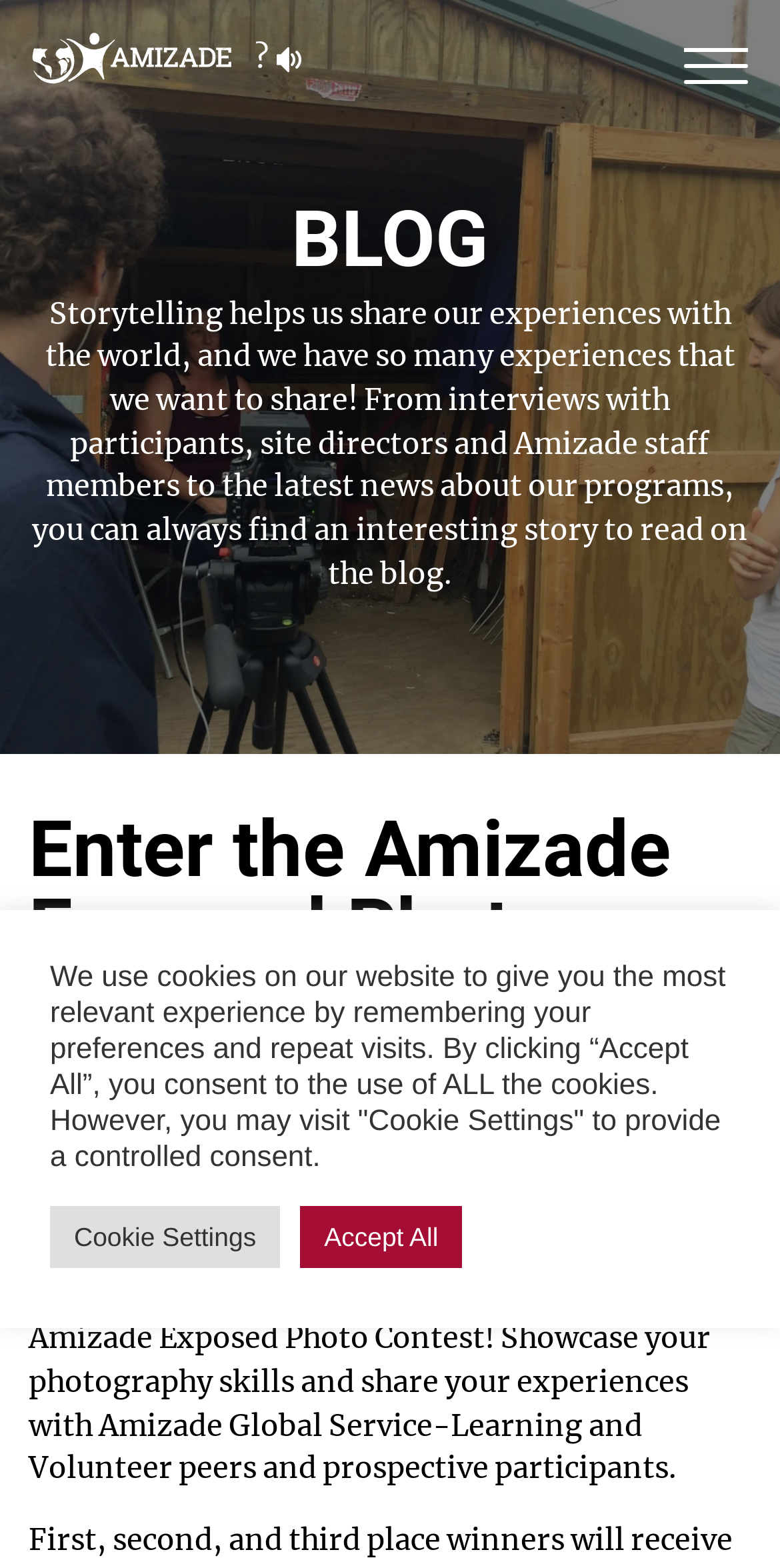What is the date of the 30th anniversary celebration?
Look at the image and respond with a one-word or short phrase answer.

September 14th